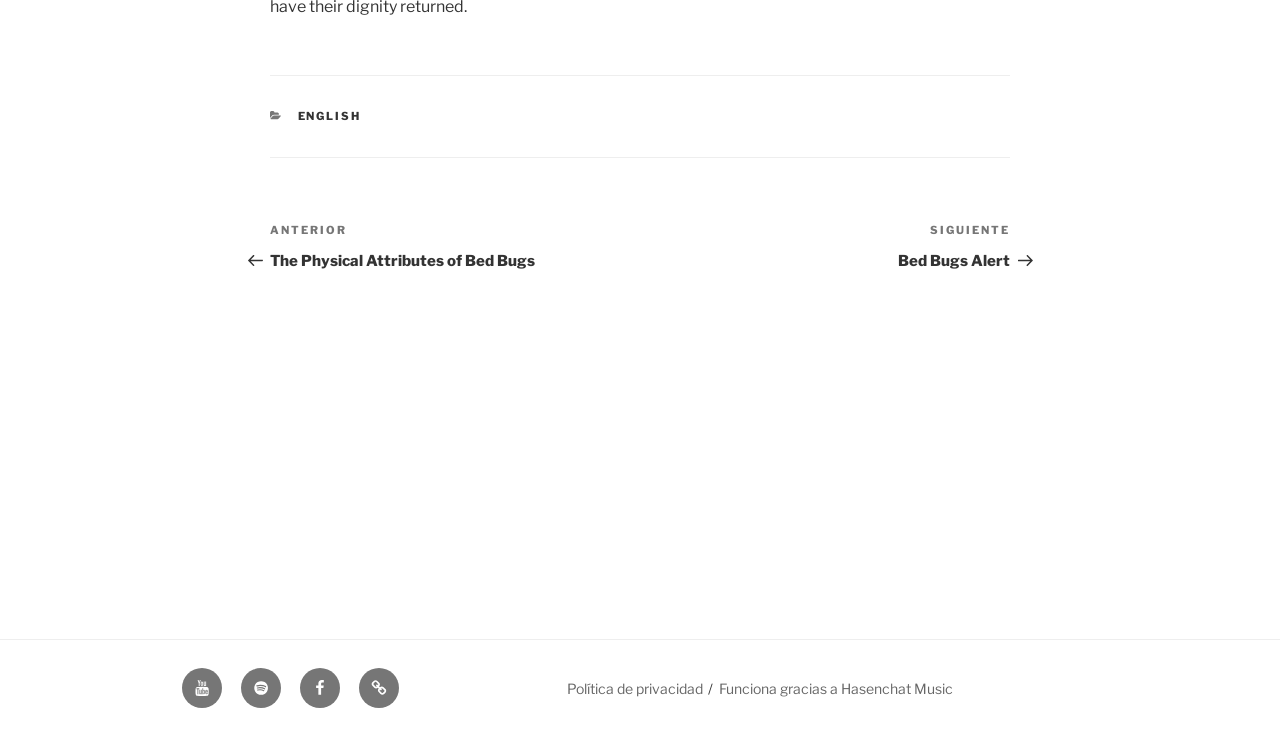Could you determine the bounding box coordinates of the clickable element to complete the instruction: "View categories"? Provide the coordinates as four float numbers between 0 and 1, i.e., [left, top, right, bottom].

[0.232, 0.147, 0.307, 0.166]